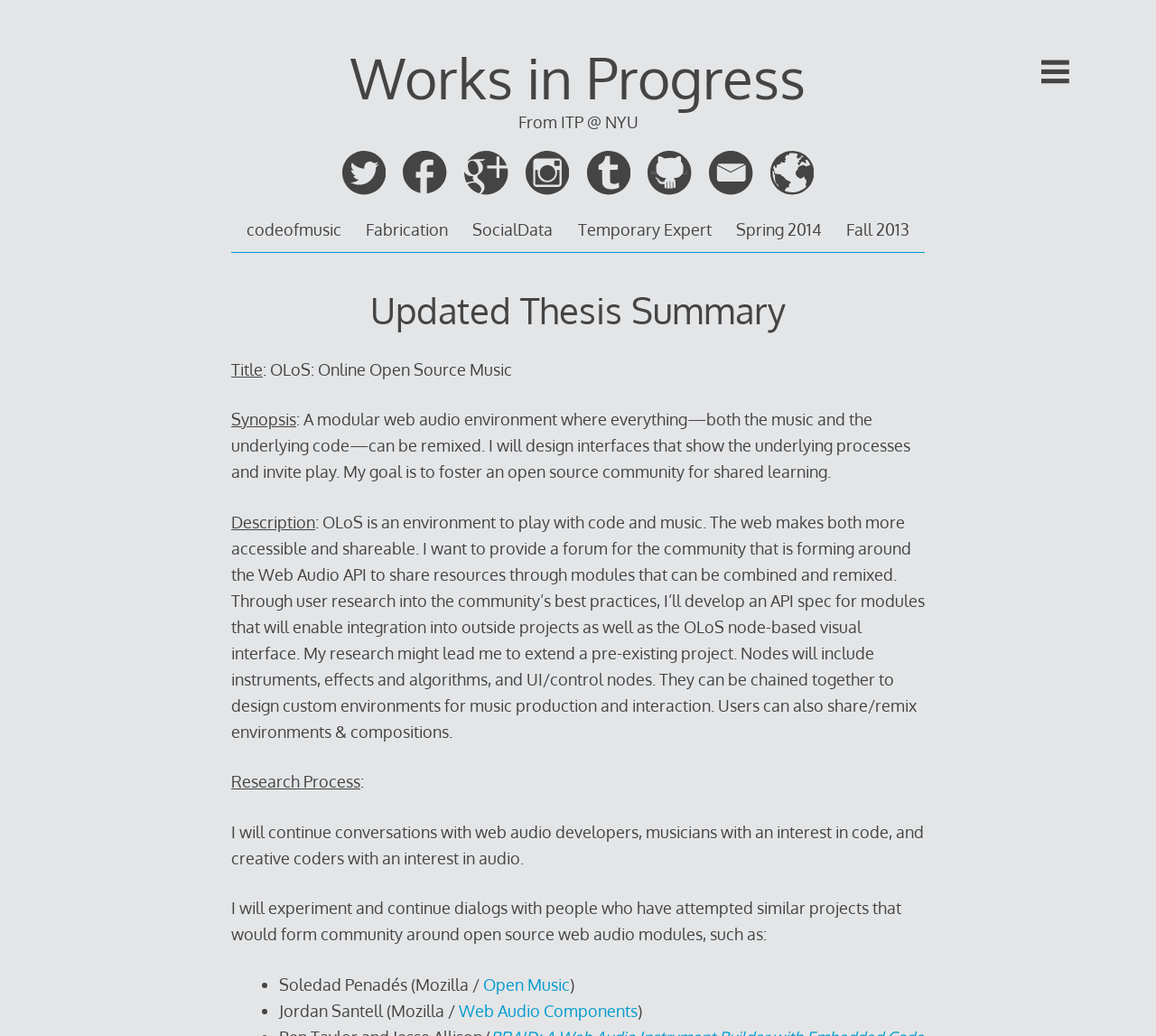Use a single word or phrase to answer this question: 
What is the purpose of the OLoS environment?

Play with code and music